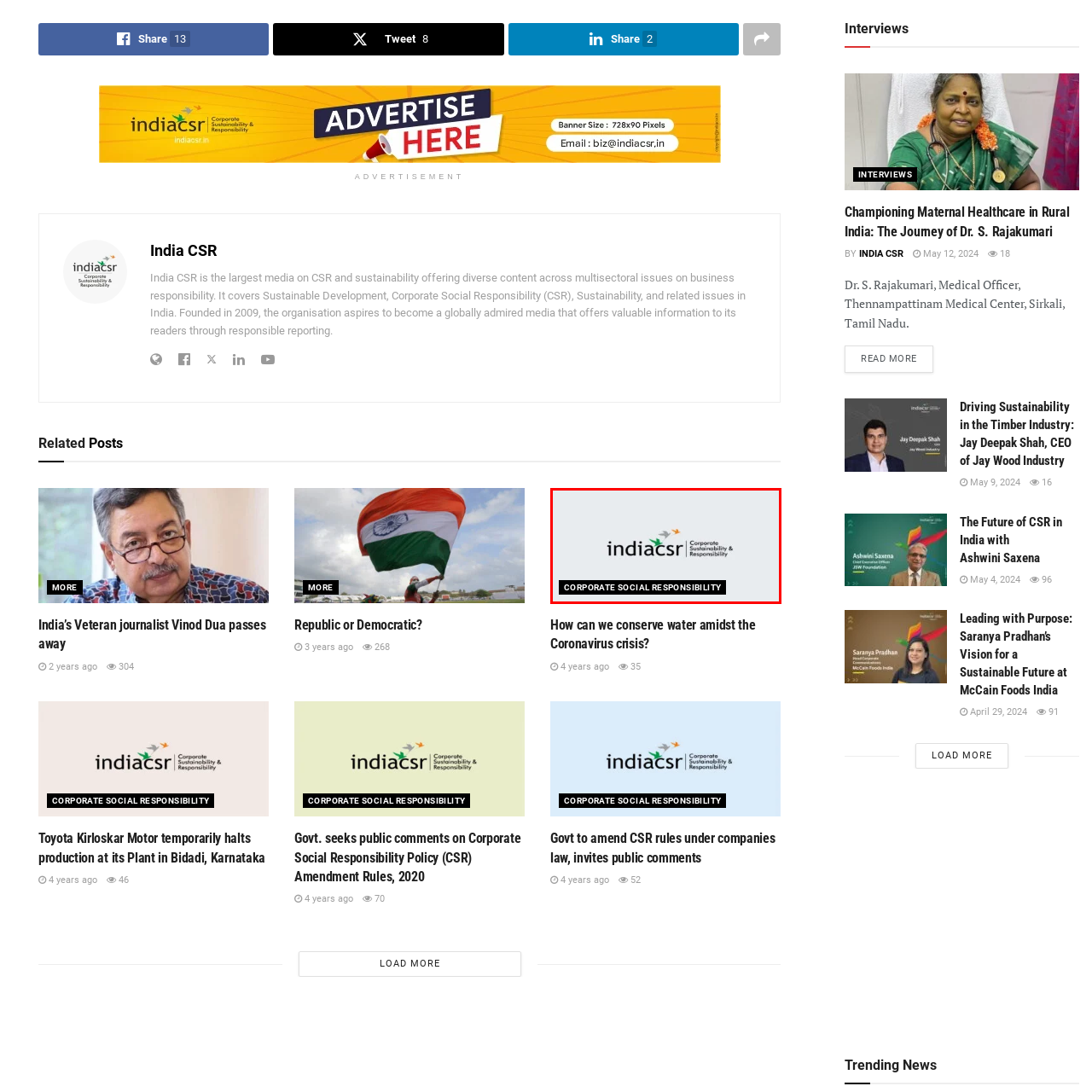Give an in-depth explanation of the image captured within the red boundary.

The image features the logo of India CSR, which represents Corporate Sustainability and Responsibility. This logo embodies the organization's commitment to promoting sustainable practices and corporate responsibility in India. Accompanying the logo is the phrase "CORPORATE SOCIAL RESPONSIBILITY," highlighting the focus on responsible business practices that contribute positively to society and the environment. This visual element emphasizes the importance of CSR initiatives in fostering ethical business conduct and sustainable development.